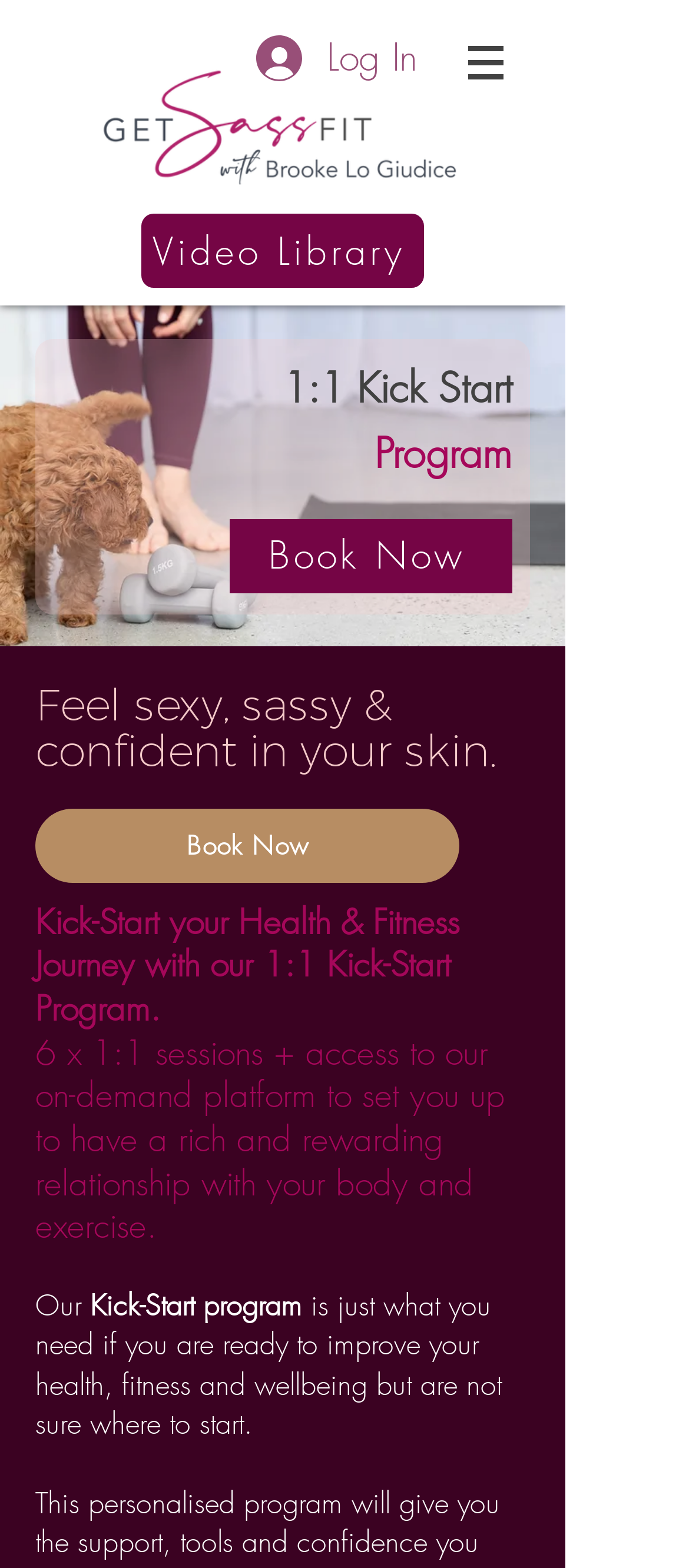Give the bounding box coordinates for the element described as: "Video Library".

[0.205, 0.136, 0.615, 0.184]